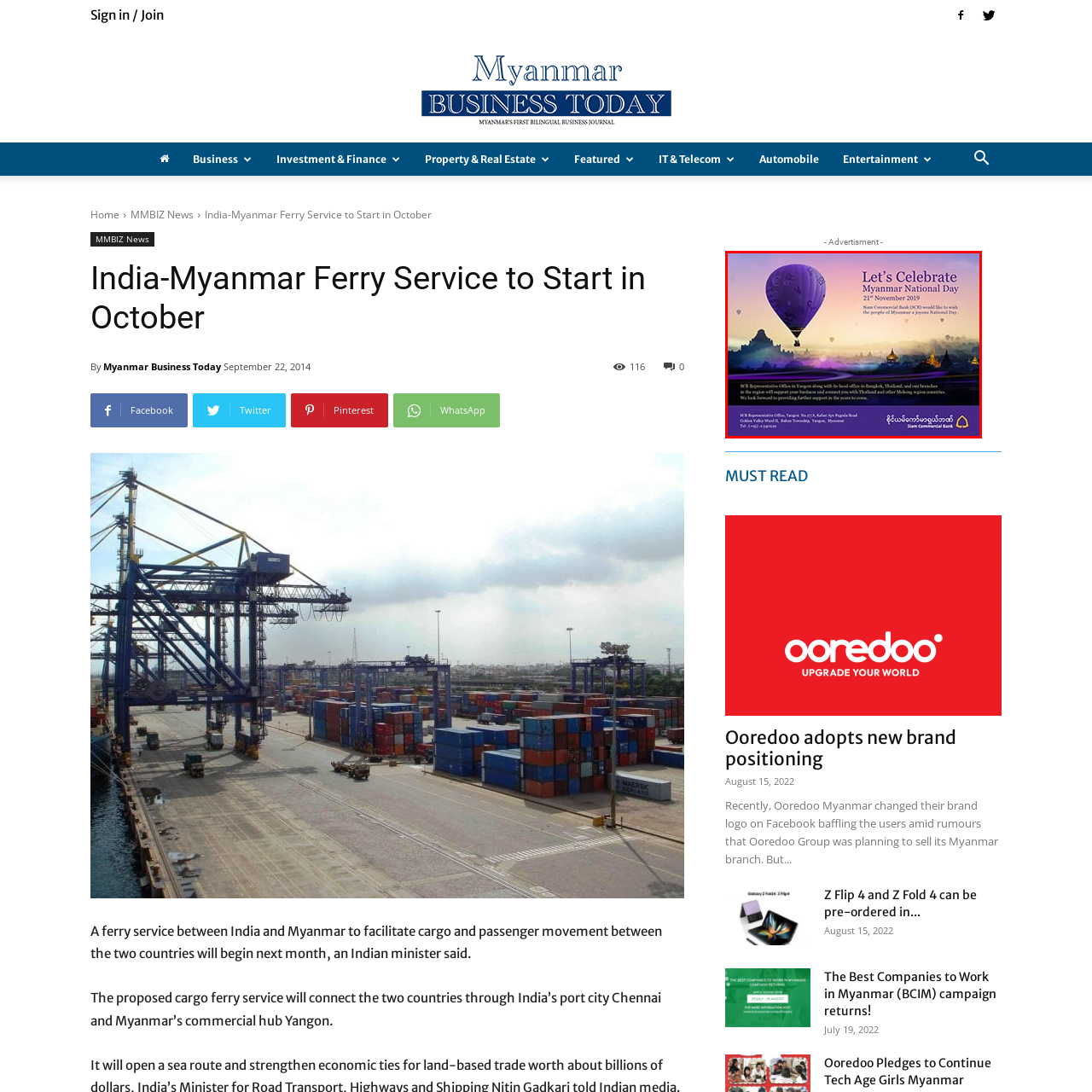What is the tone of the advertisement?
Consider the details within the red bounding box and provide a thorough answer to the question.

The caption describes the overall tone of the advertisement as 'festive and uplifting', which suggests that the advertisement is meant to evoke feelings of celebration and joy.